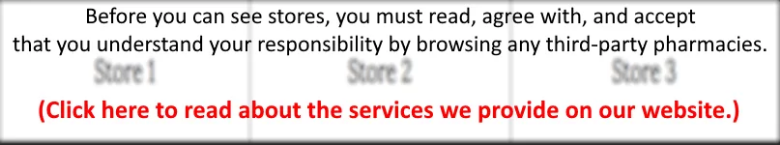How many stores are mentioned in the layout?
Provide a thorough and detailed answer to the question.

The layout suggests that there are three stores mentioned, which reinforces the need for user acknowledgment before proceeding. This implies that users will have to agree to the terms and conditions for each of the three stores.